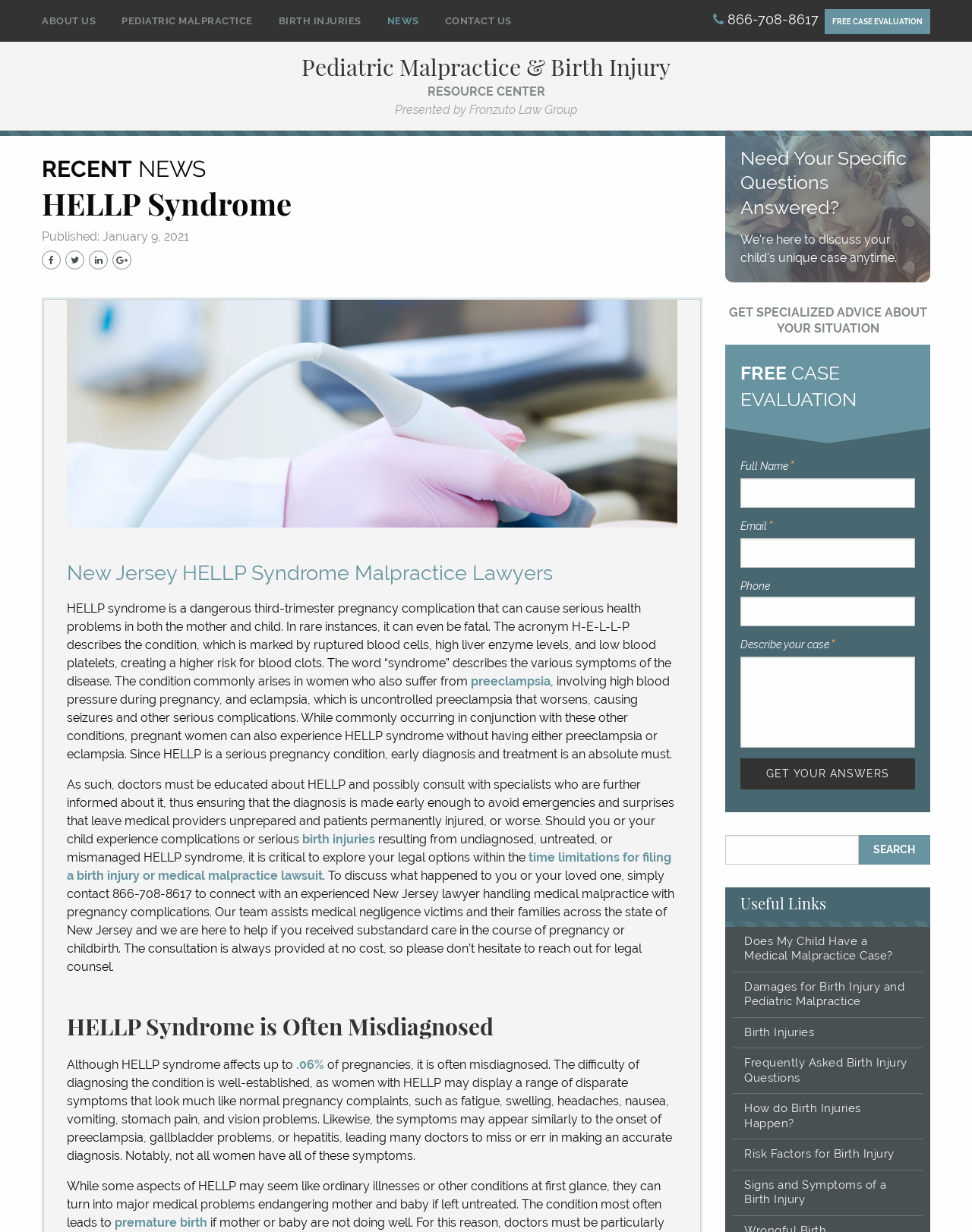Please locate the clickable area by providing the bounding box coordinates to follow this instruction: "Click the 'Get Your Answers' button".

[0.762, 0.615, 0.941, 0.64]